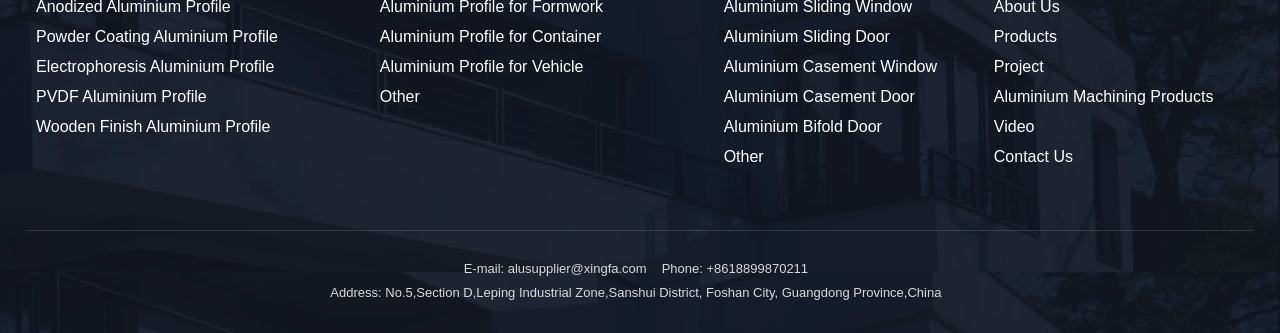Give a concise answer of one word or phrase to the question: 
What is the address of the company?

No.5,Section D,Leping Industrial Zone,Sanshui District, Foshan City, Guangdong Province,China